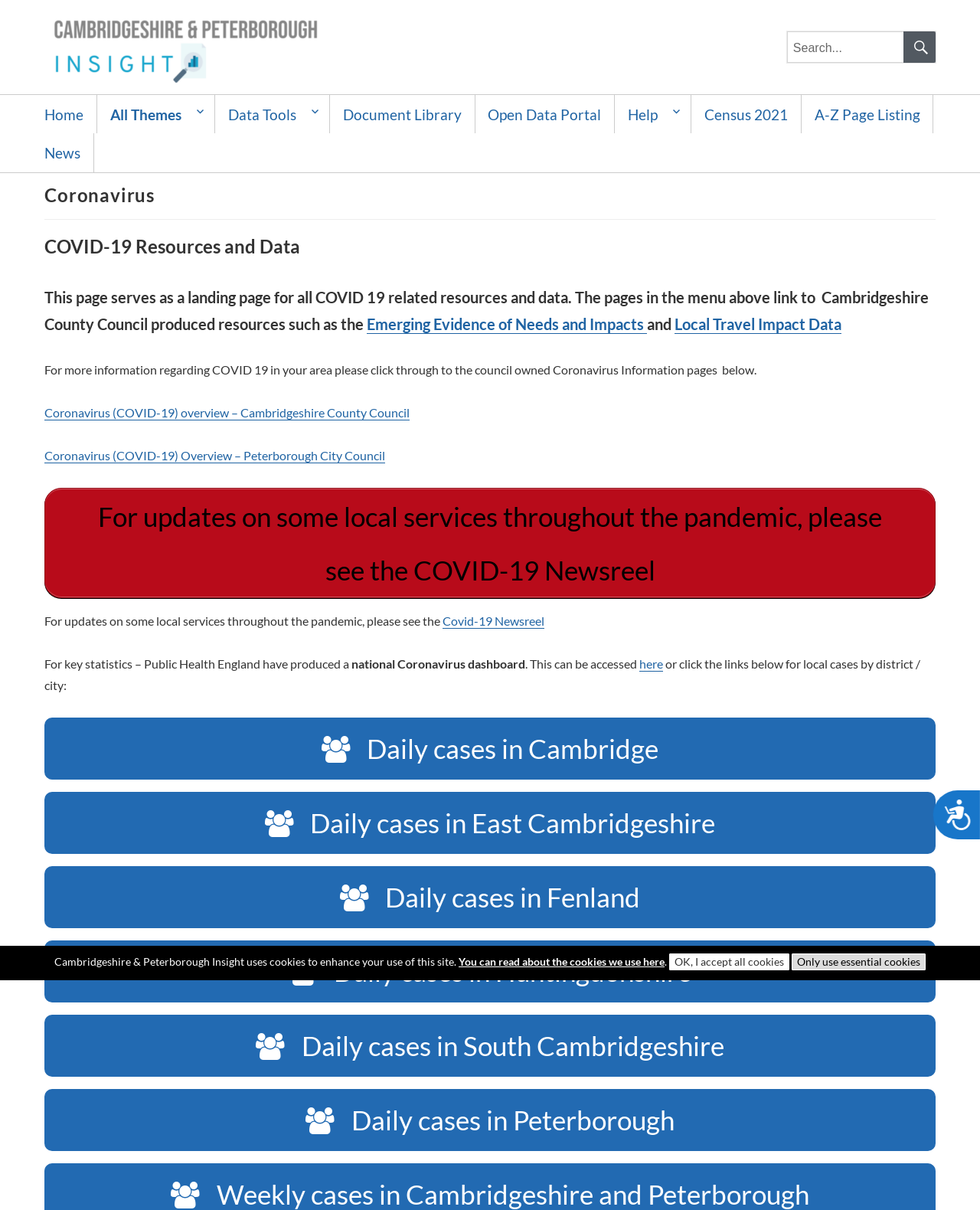What is the name of the website?
Kindly offer a detailed explanation using the data available in the image.

I found the answer by looking at the top-left corner of the webpage, where the website's name is displayed as 'Cambridgeshire & Peterborough Insight'.